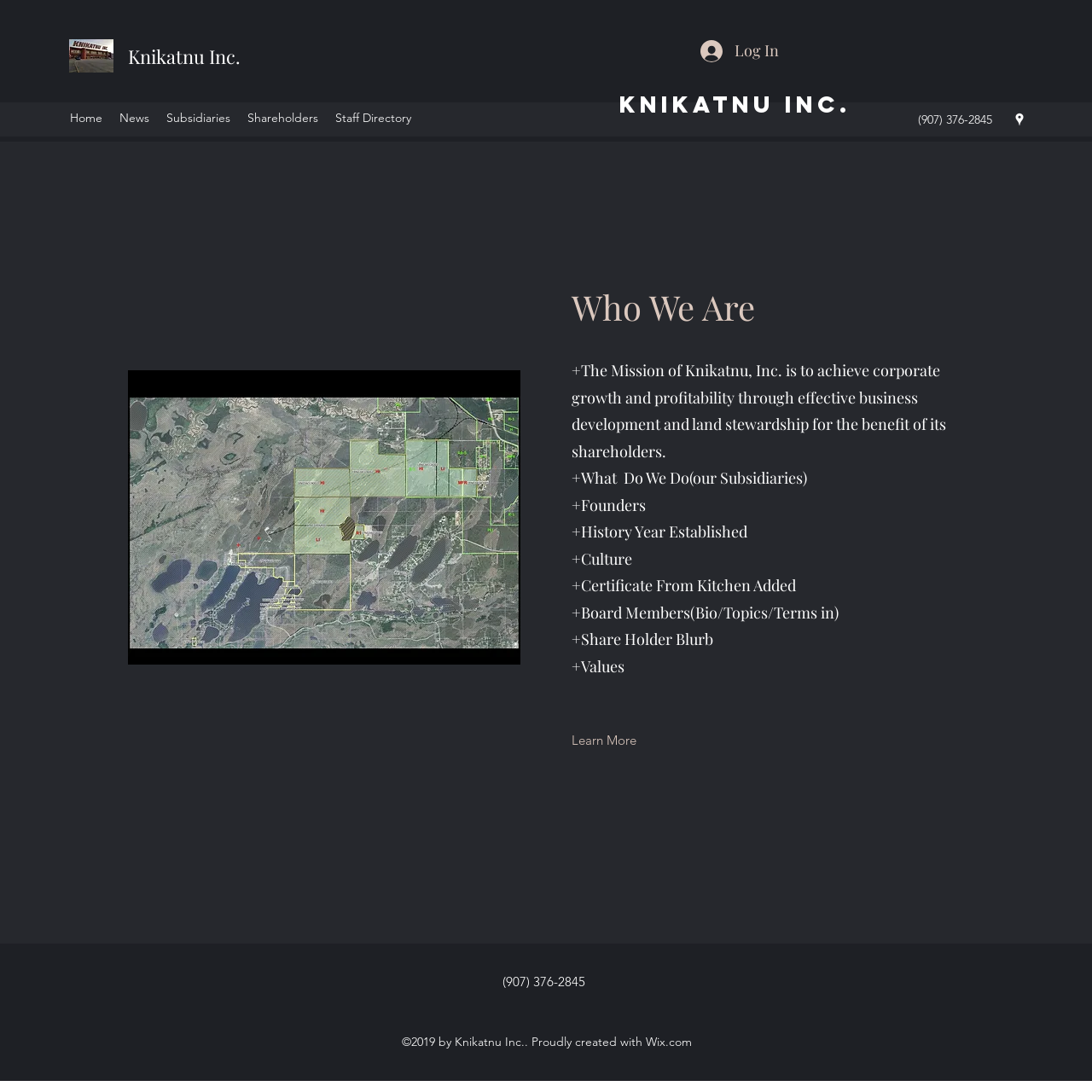Please specify the bounding box coordinates of the area that should be clicked to accomplish the following instruction: "Learn more about Knikatnu Inc.". The coordinates should consist of four float numbers between 0 and 1, i.e., [left, top, right, bottom].

[0.523, 0.666, 0.583, 0.69]